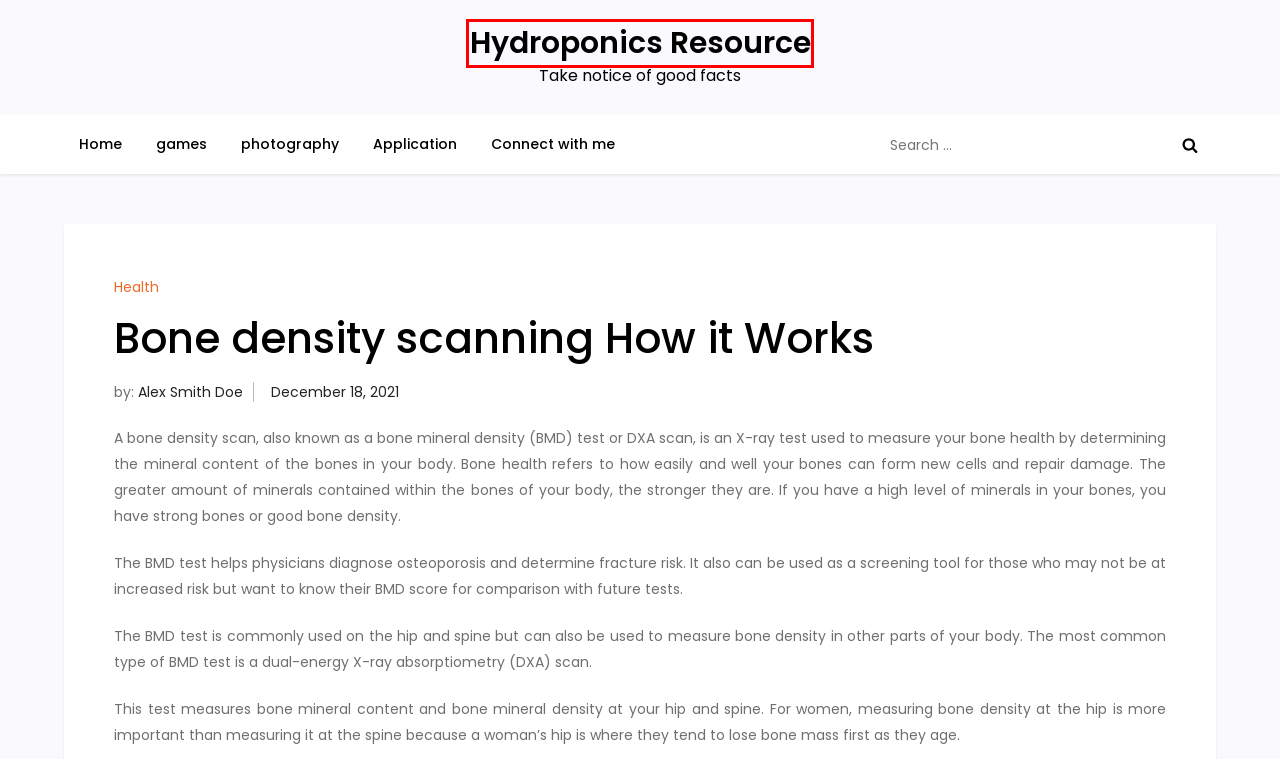You have been given a screenshot of a webpage, where a red bounding box surrounds a UI element. Identify the best matching webpage description for the page that loads after the element in the bounding box is clicked. Options include:
A. games – Hydroponics Resource
B. Alex Smith Doe – Hydroponics Resource
C. Application – Hydroponics Resource
D. Connect with me – Hydroponics Resource
E. Hydroponics Resource – Take notice of good facts
F. Bone density scanning How it Works – Hydroponics Resource
G. Health – Hydroponics Resource
H. photography – Hydroponics Resource

E